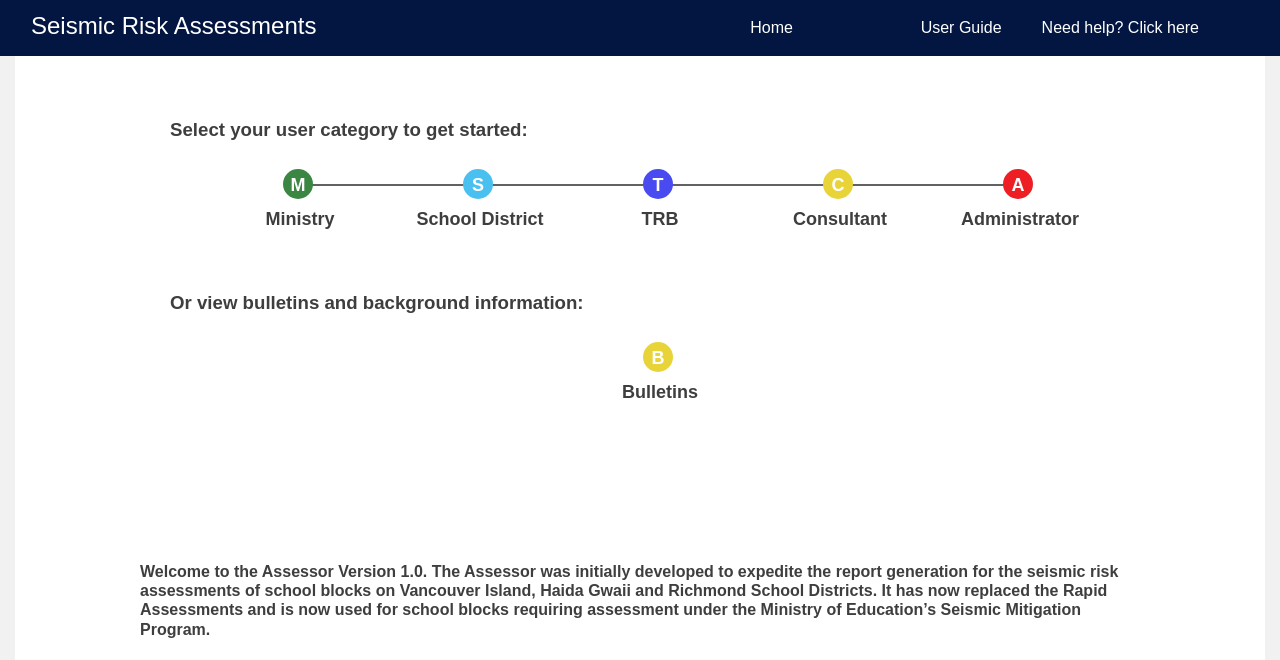From the webpage screenshot, predict the bounding box coordinates (top-left x, top-left y, bottom-right x, bottom-right y) for the UI element described here: Home

[0.582, 0.021, 0.623, 0.062]